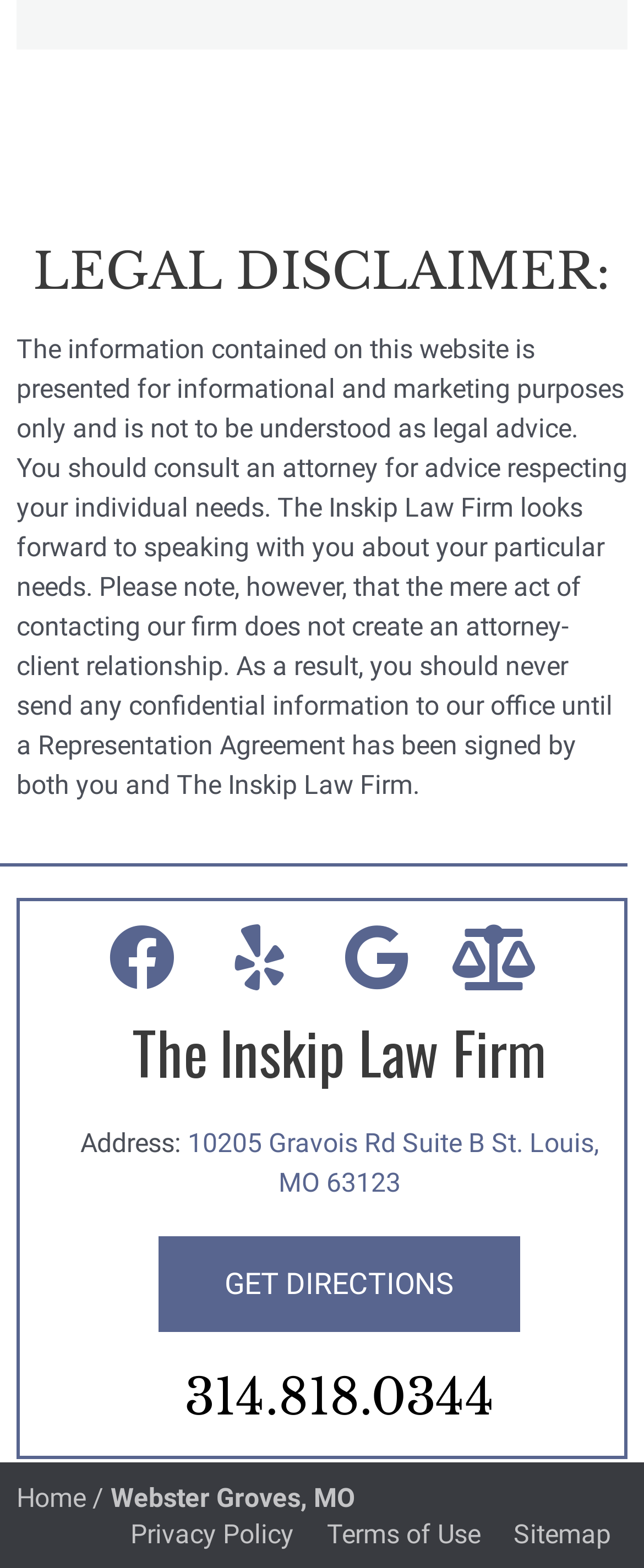Determine the bounding box coordinates for the HTML element described here: "Southwest Regional Development Commission".

None